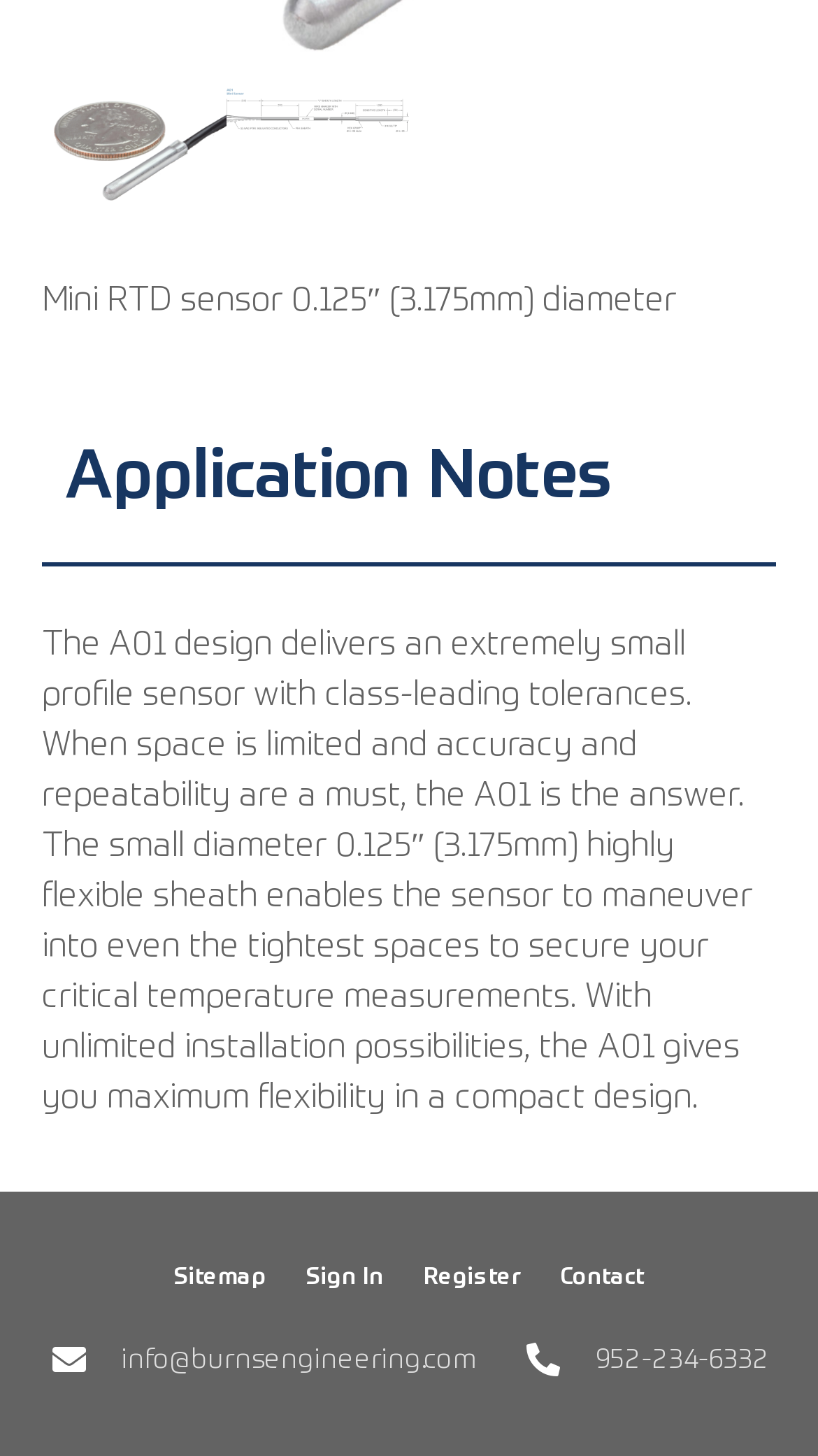Please specify the bounding box coordinates in the format (top-left x, top-left y, bottom-right x, bottom-right y), with all values as floating point numbers between 0 and 1. Identify the bounding box of the UI element described by: Sign In

[0.374, 0.87, 0.469, 0.886]